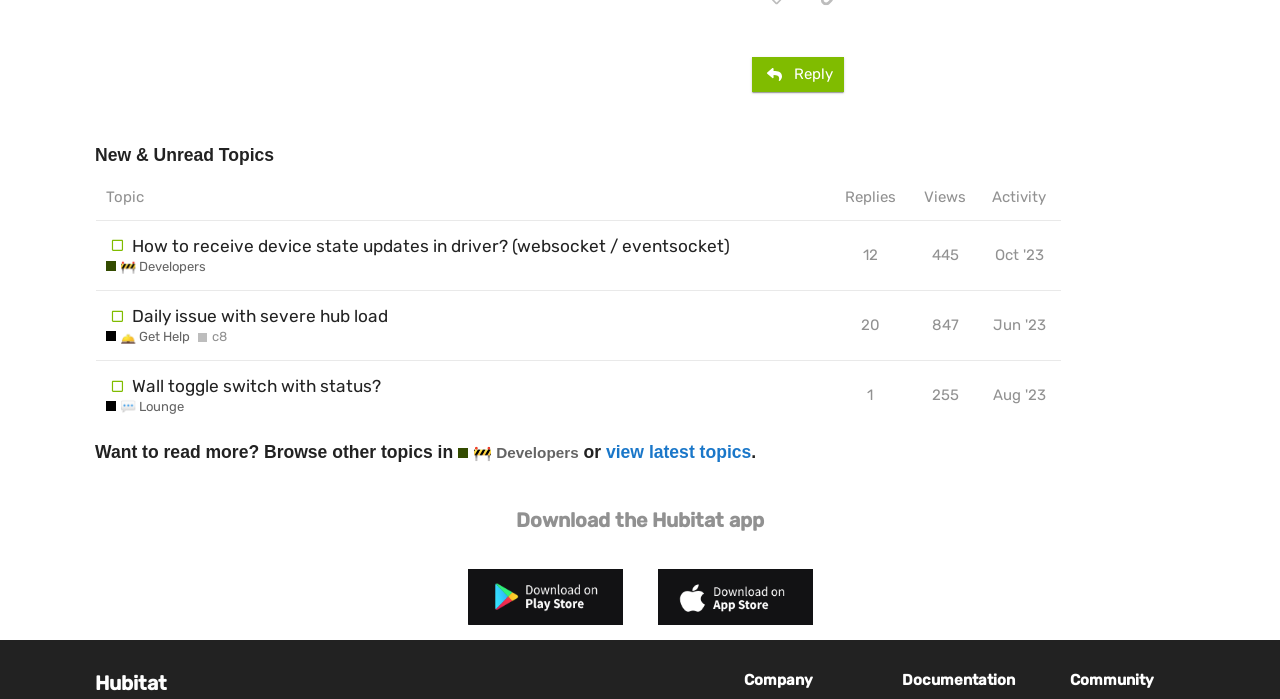Provide a brief response to the question using a single word or phrase: 
What is the title of the first topic?

How to receive device state updates in driver?